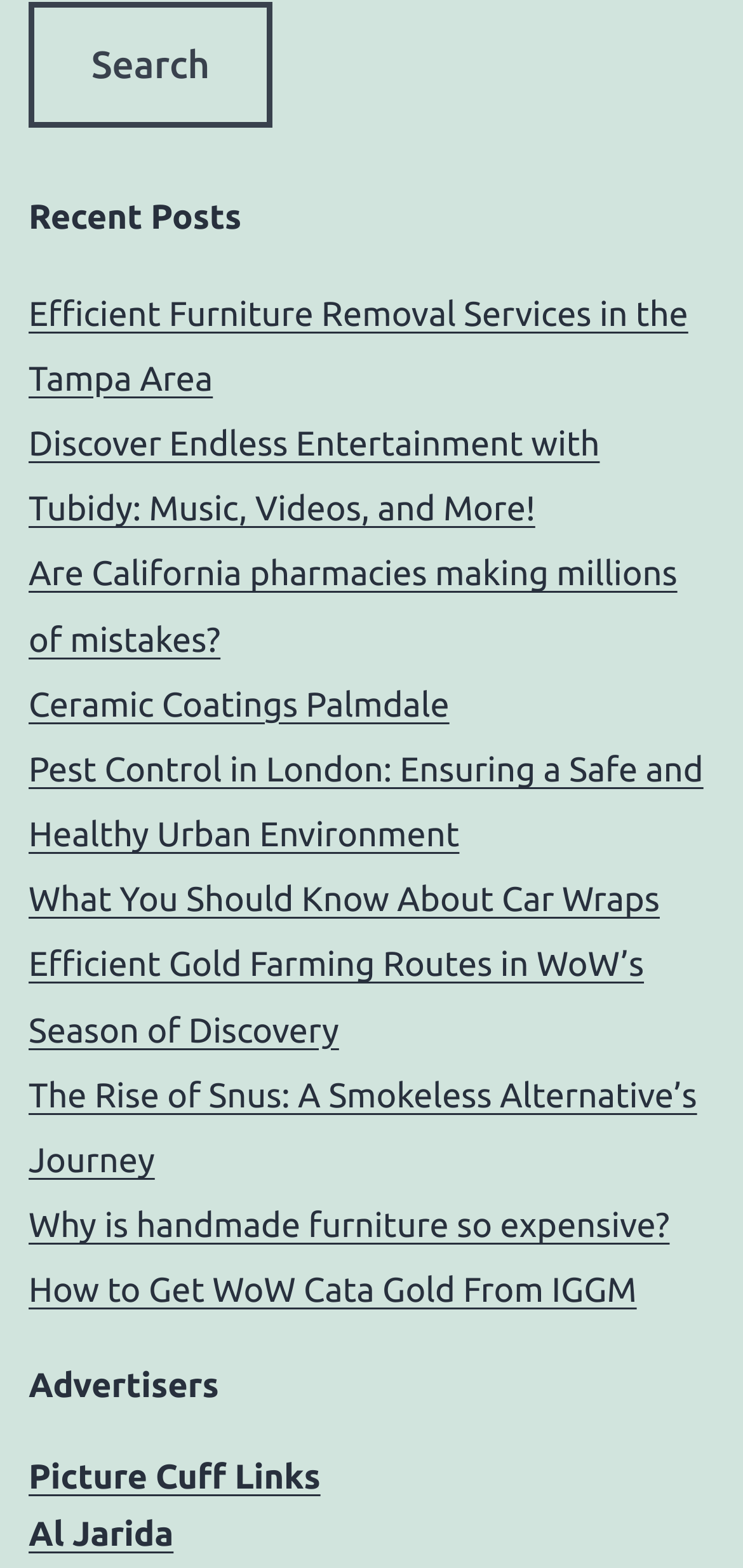Could you find the bounding box coordinates of the clickable area to complete this instruction: "Check out Picture Cuff Links"?

[0.038, 0.93, 0.431, 0.954]